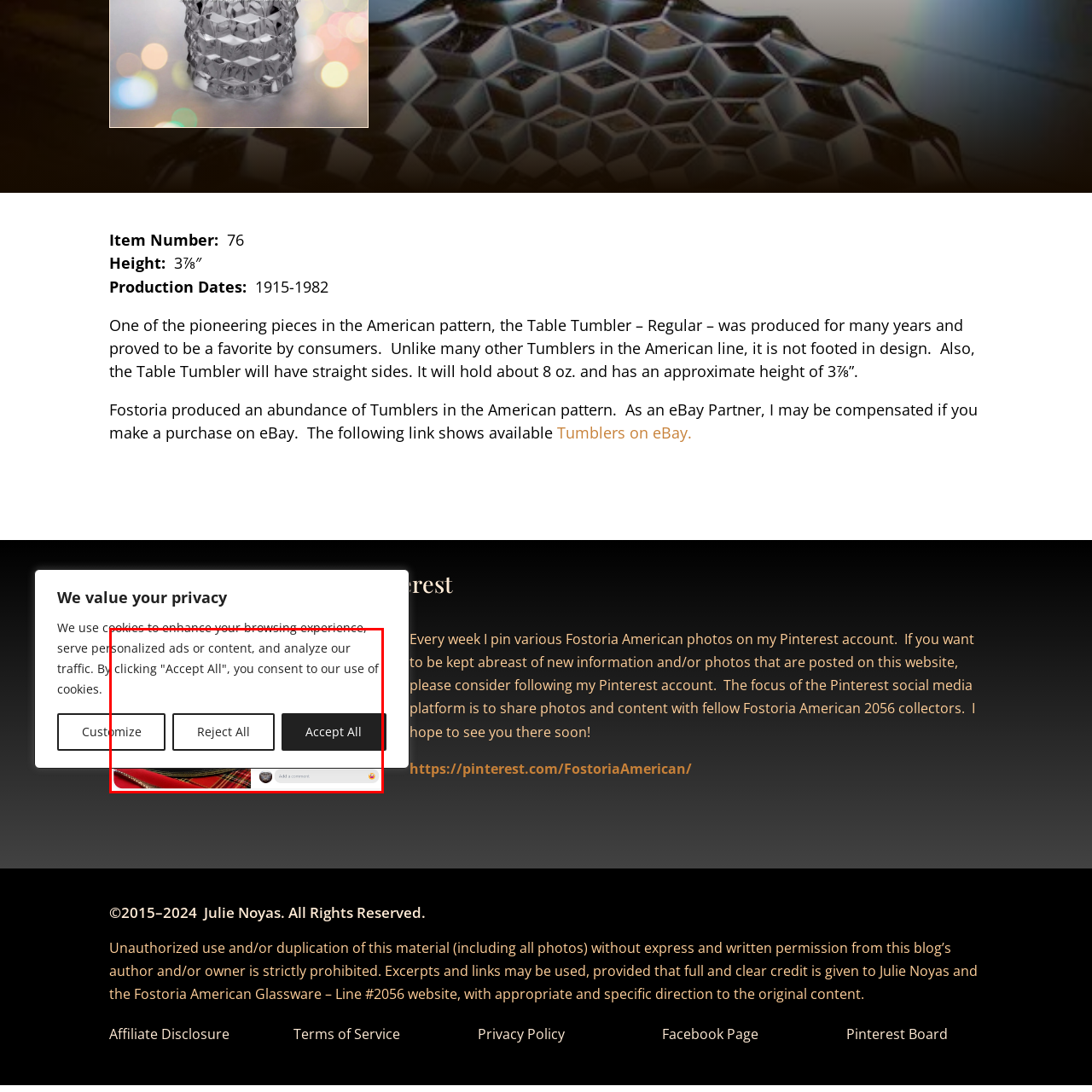Look at the image within the red outlined box, What is the design of the banner intended to facilitate? Provide a one-word or brief phrase answer.

User decisions